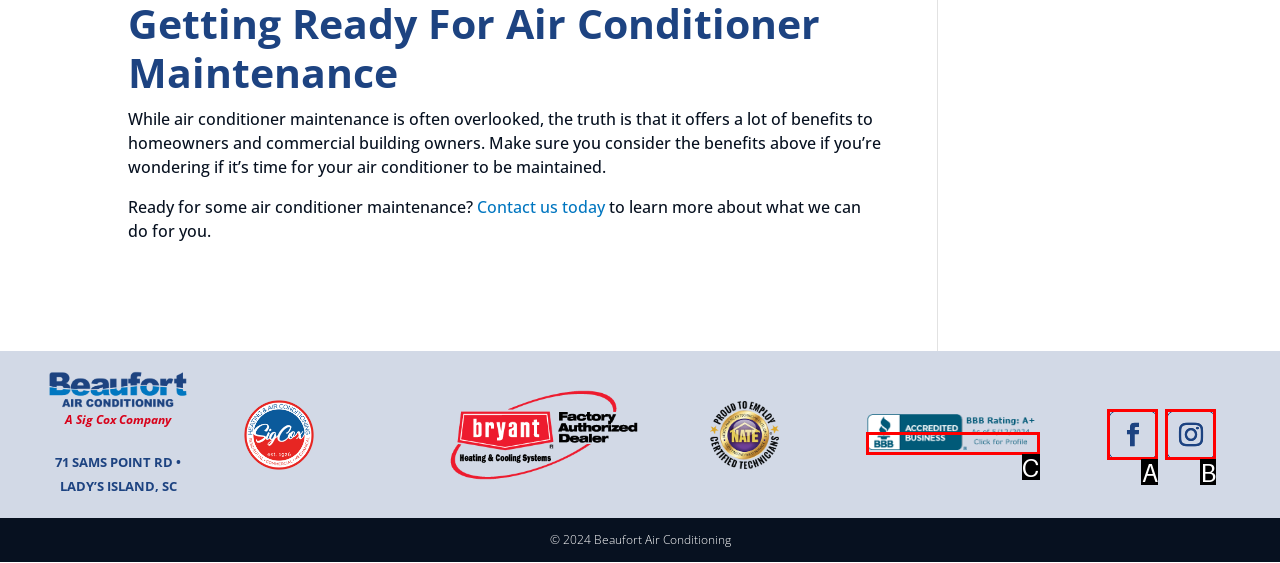Tell me the letter of the option that corresponds to the description: Follow
Answer using the letter from the given choices directly.

B